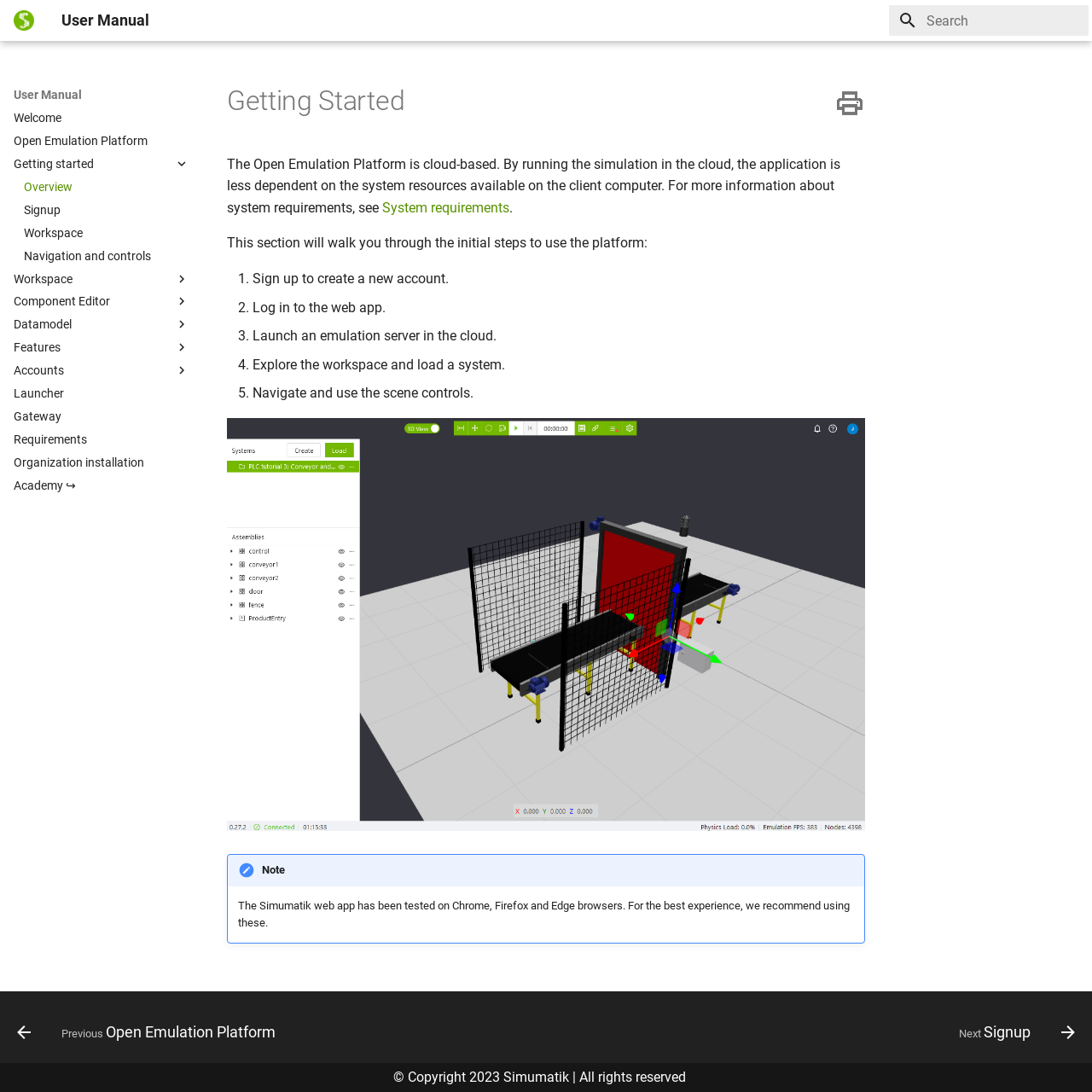Determine the bounding box coordinates of the clickable area required to perform the following instruction: "Print the current page". The coordinates should be represented as four float numbers between 0 and 1: [left, top, right, bottom].

[0.764, 0.077, 0.792, 0.108]